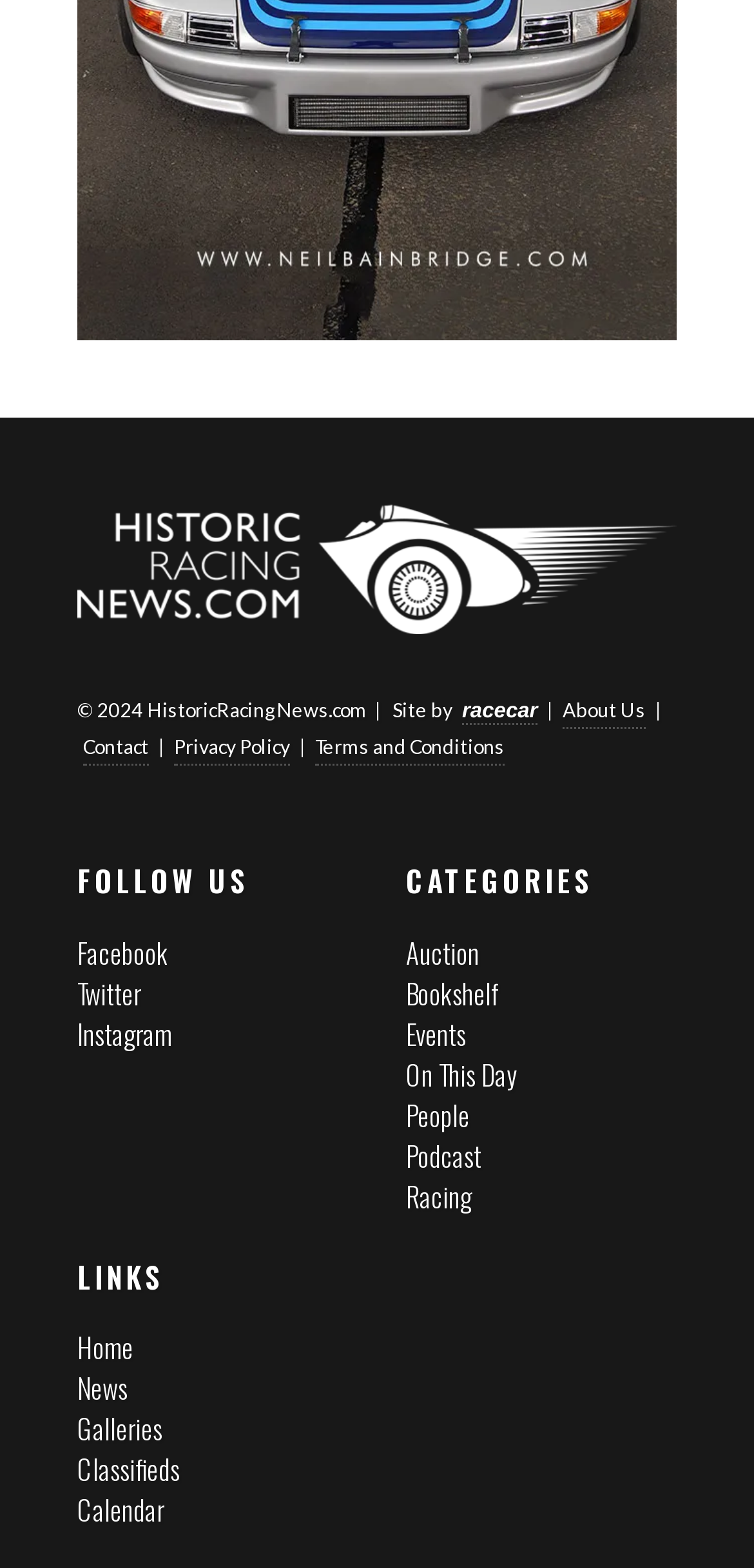Please answer the following question using a single word or phrase: What is the category 'On This Day' related to?

Racing